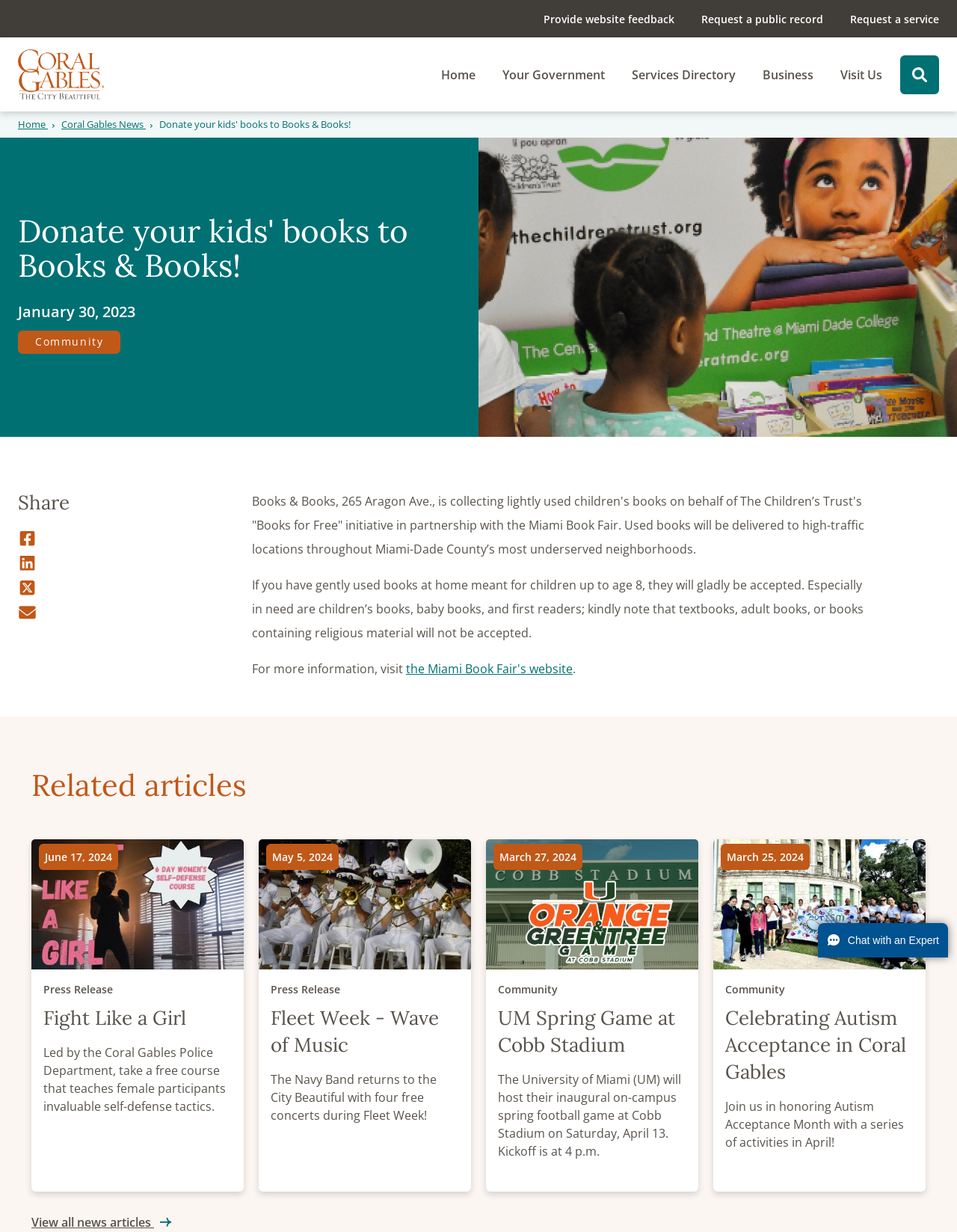What is the topic of the 'Fight Like a Girl' article?
Provide a well-explained and detailed answer to the question.

The 'Fight Like a Girl' article, led by the Coral Gables Police Department, teaches female participants invaluable self-defense tactics through a free course.